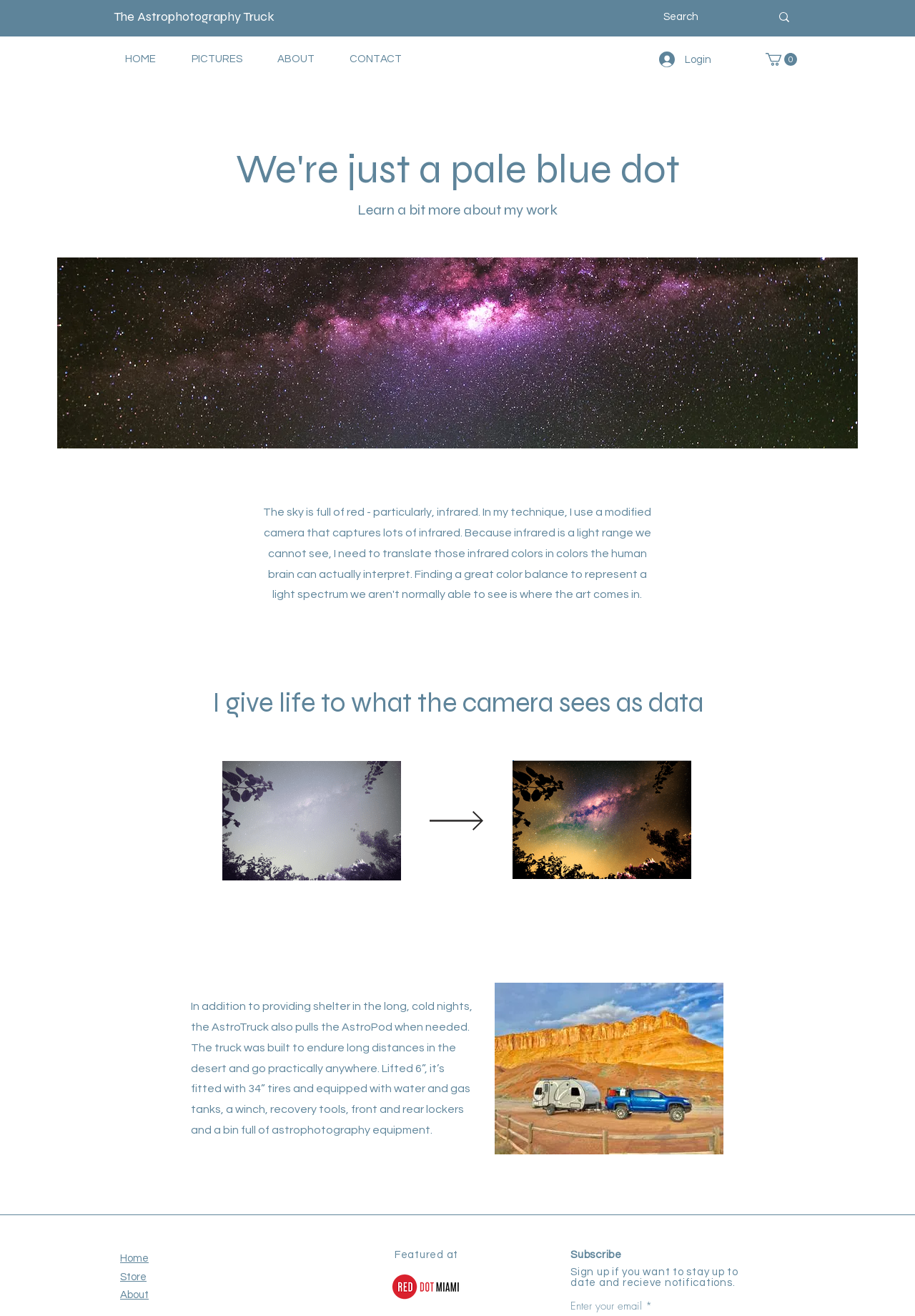Specify the bounding box coordinates of the area to click in order to execute this command: 'View the cart'. The coordinates should consist of four float numbers ranging from 0 to 1, and should be formatted as [left, top, right, bottom].

[0.837, 0.04, 0.871, 0.05]